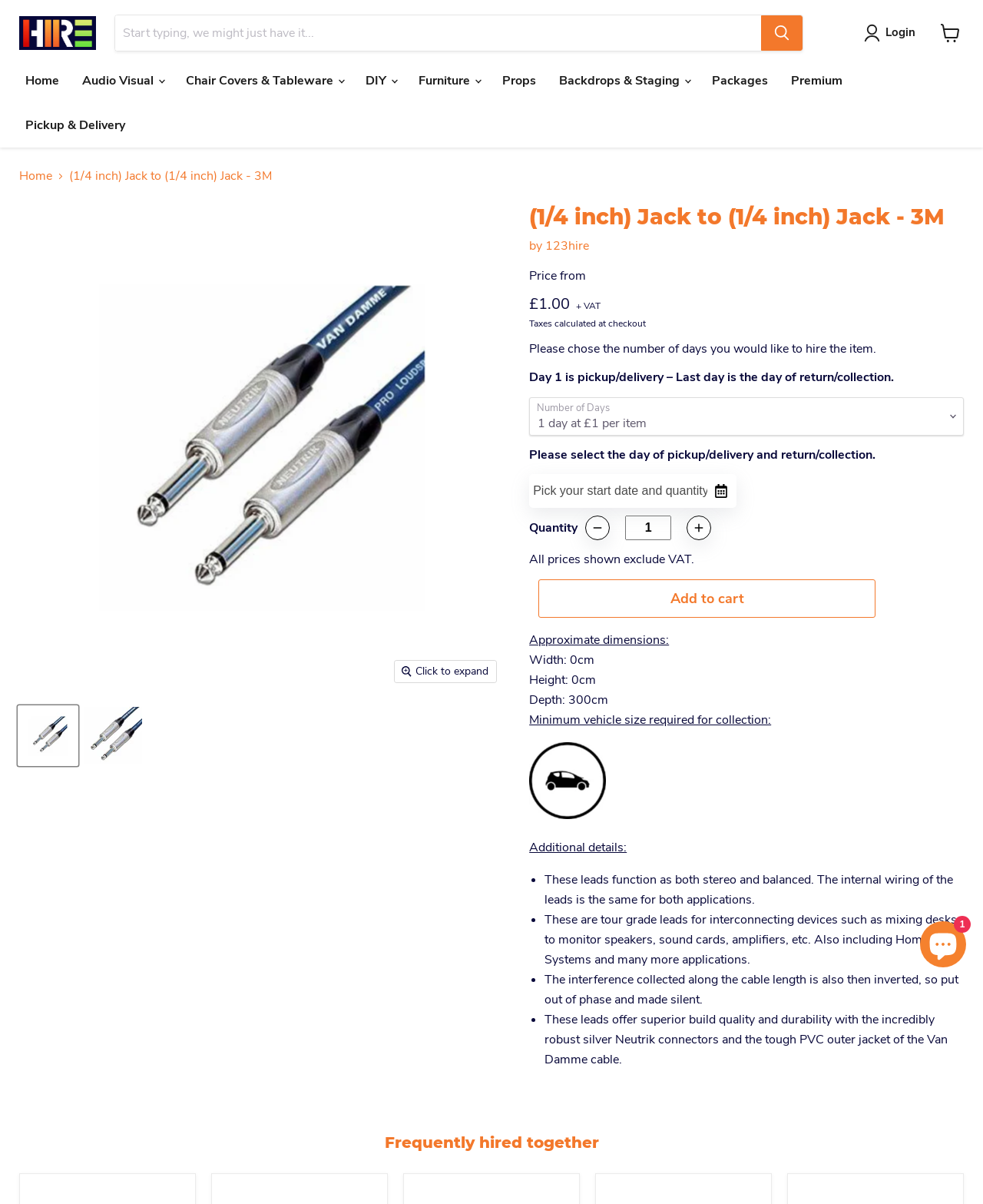Answer in one word or a short phrase: 
What is the minimum vehicle size required for collection?

Hatchback